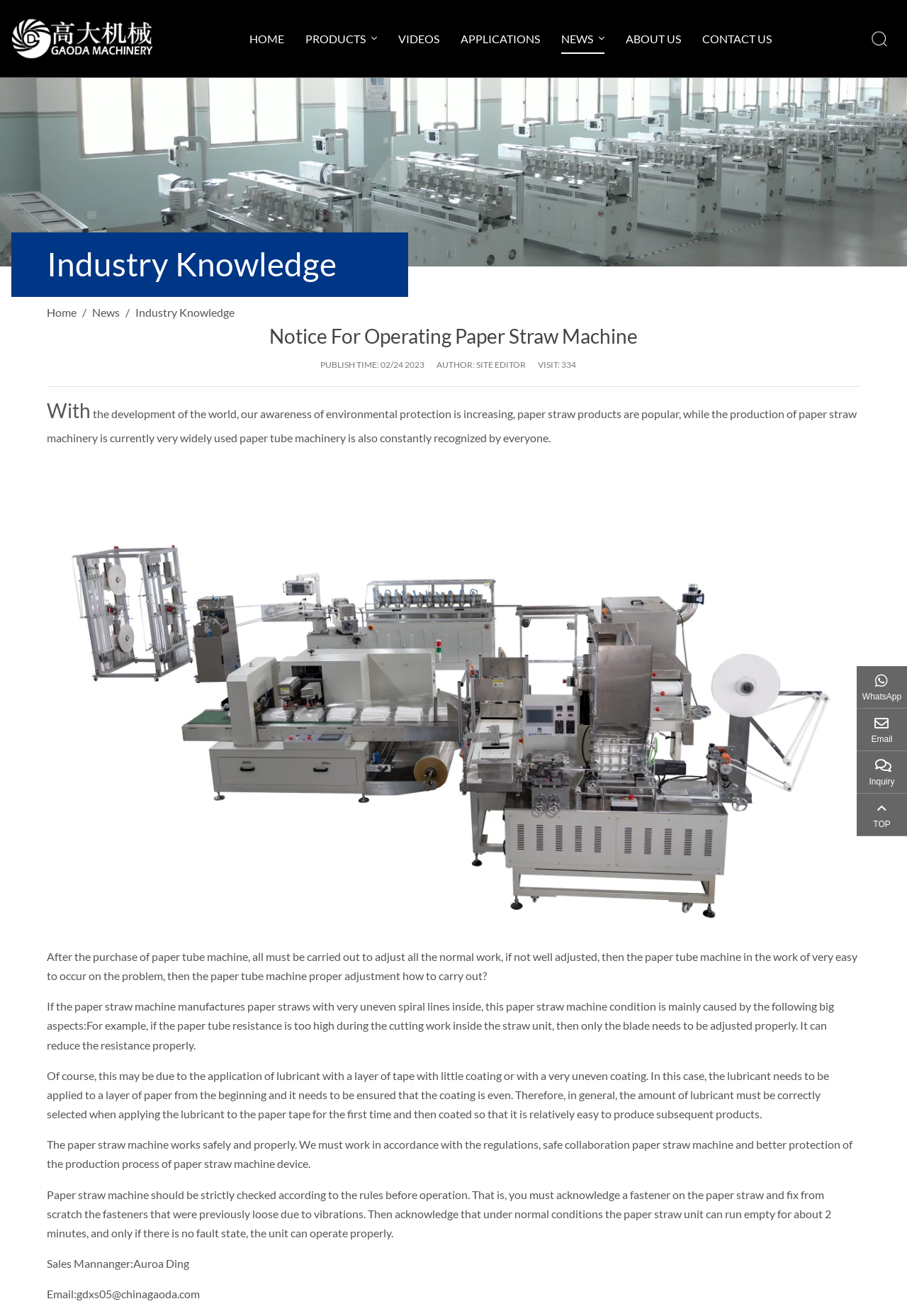Provide a thorough description of the webpage's content and layout.

This webpage is about Wenzhou Gaoda Paper Tube Machinery Co., Ltd, a company that manufactures paper straw machines. At the top left corner, there is a logo of the company with a link to the homepage. Next to it, there are several navigation links, including "HOME", "PRODUCTS", "VIDEOS", "APPLICATIONS", "NEWS", and "ABOUT US", which are aligned horizontally.

Below the navigation links, there is a large image that spans the entire width of the page, with a heading "Industry Knowledge" on top of it. Under the image, there is a section with a heading "Notice For Operating Paper Straw Machine", which contains several paragraphs of text discussing the importance of proper operation and maintenance of paper straw machines.

The text explains that after purchasing a paper tube machine, it is essential to adjust it properly to avoid problems during operation. It also discusses common issues that may arise, such as uneven spiral lines inside the paper straws, and provides solutions to these problems. Additionally, the text emphasizes the importance of safe operation and regular maintenance of the machine.

On the right side of the page, there are several links and buttons, including a WhatsApp link, an Email link, and an "Inquiry" button. At the bottom right corner, there is a "TOP" link that allows users to scroll back to the top of the page.

There are a total of 3 images on the page, including the company logo, the large image below the navigation links, and a small image at the top right corner. The page also contains several links to other sections of the website, including "HOME", "NEWS", and "Industry Knowledge".